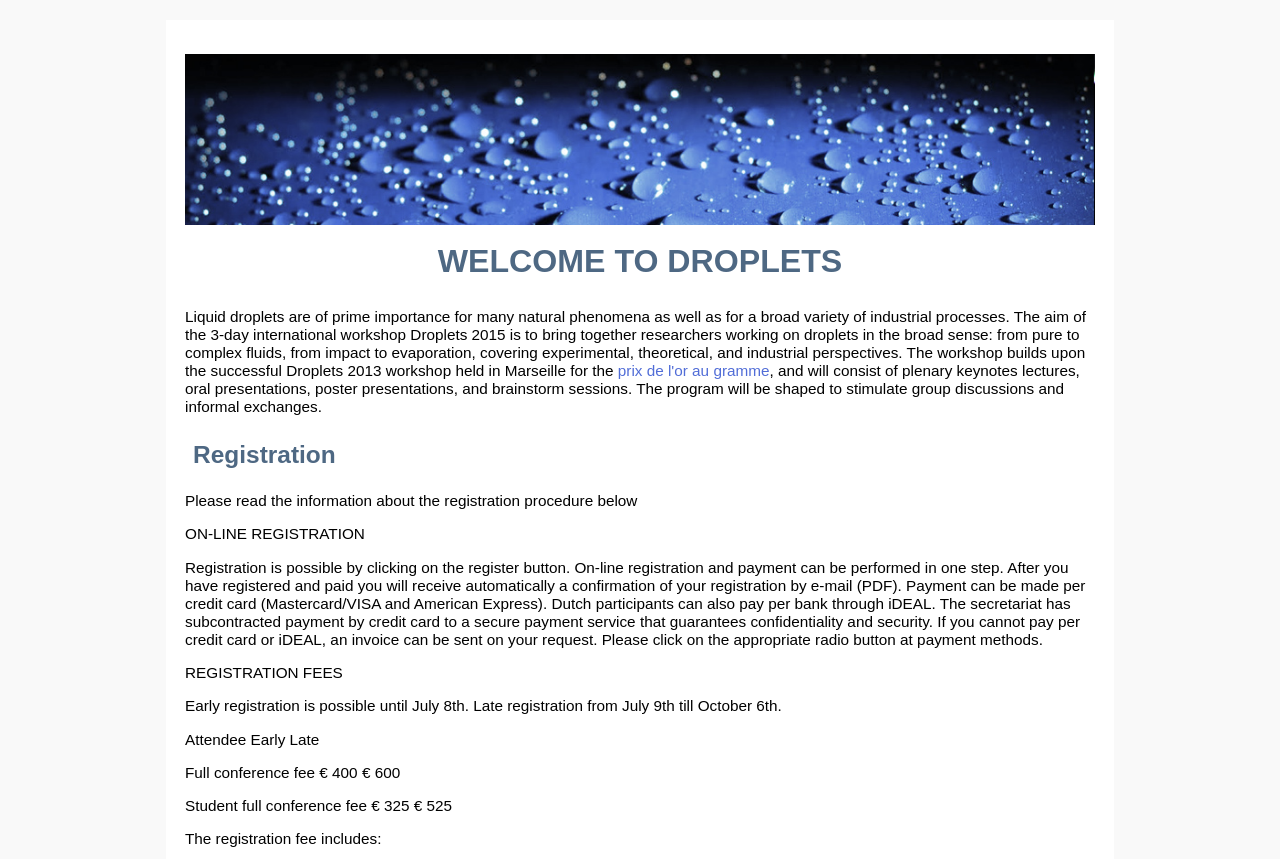What payment methods are accepted?
Refer to the image and provide a one-word or short phrase answer.

Credit card, iDEAL